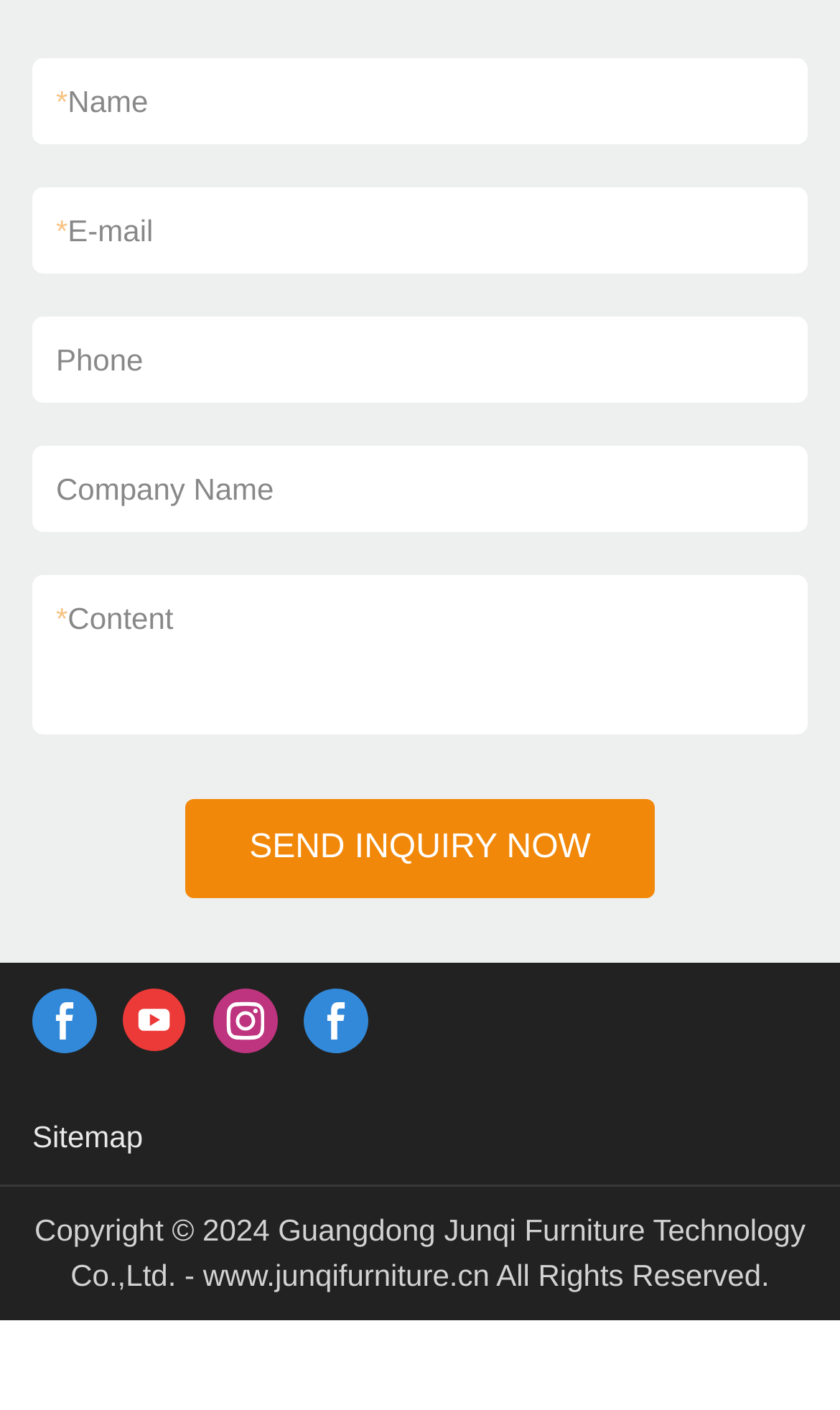Provide a one-word or brief phrase answer to the question:
What is the company name mentioned in the copyright information?

Guangdong Junqi Furniture Technology Co.,Ltd.